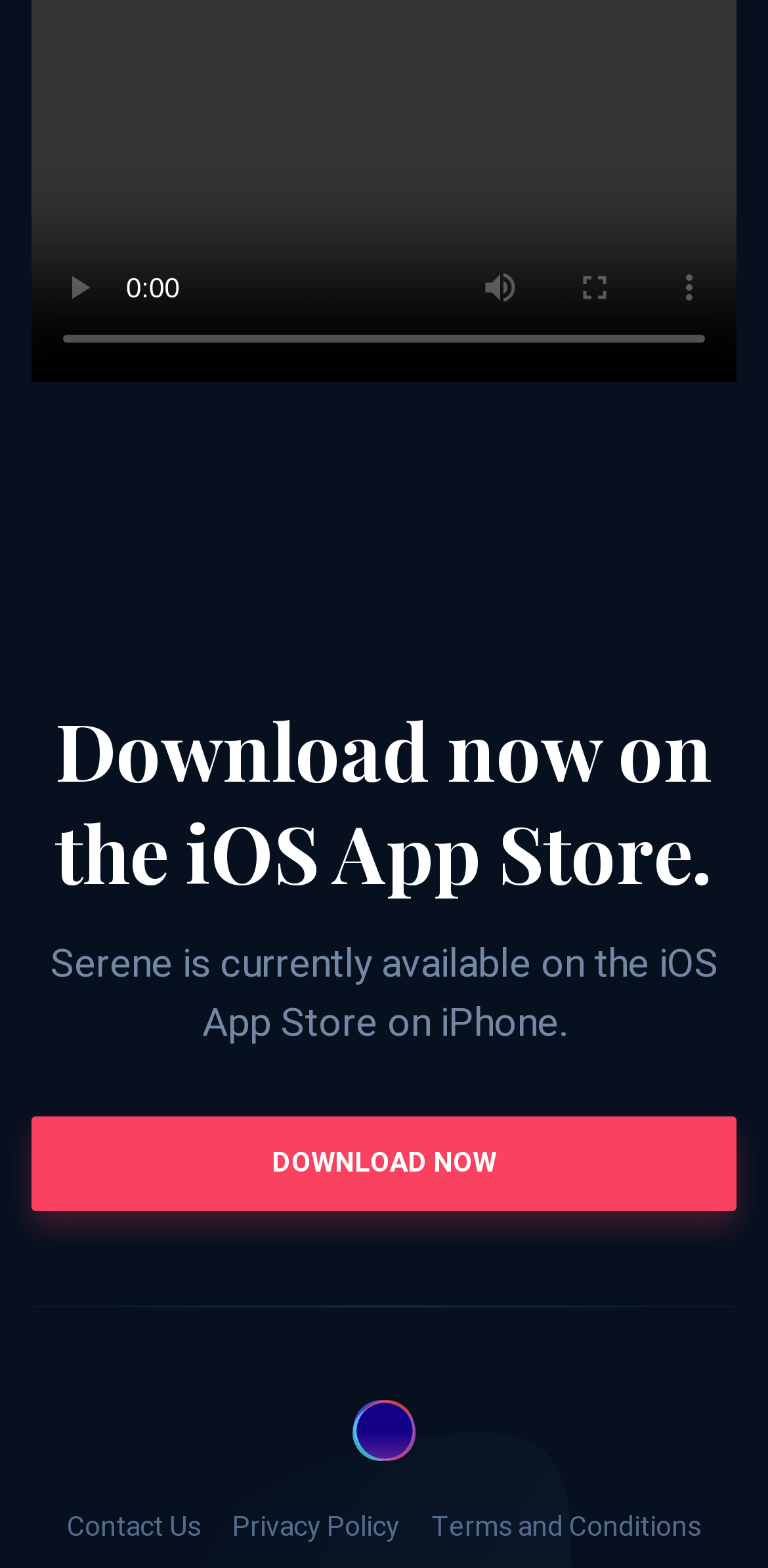Determine the bounding box for the HTML element described here: "alt="Logo"". The coordinates should be given as [left, top, right, bottom] with each number being a float between 0 and 1.

[0.458, 0.893, 0.542, 0.932]